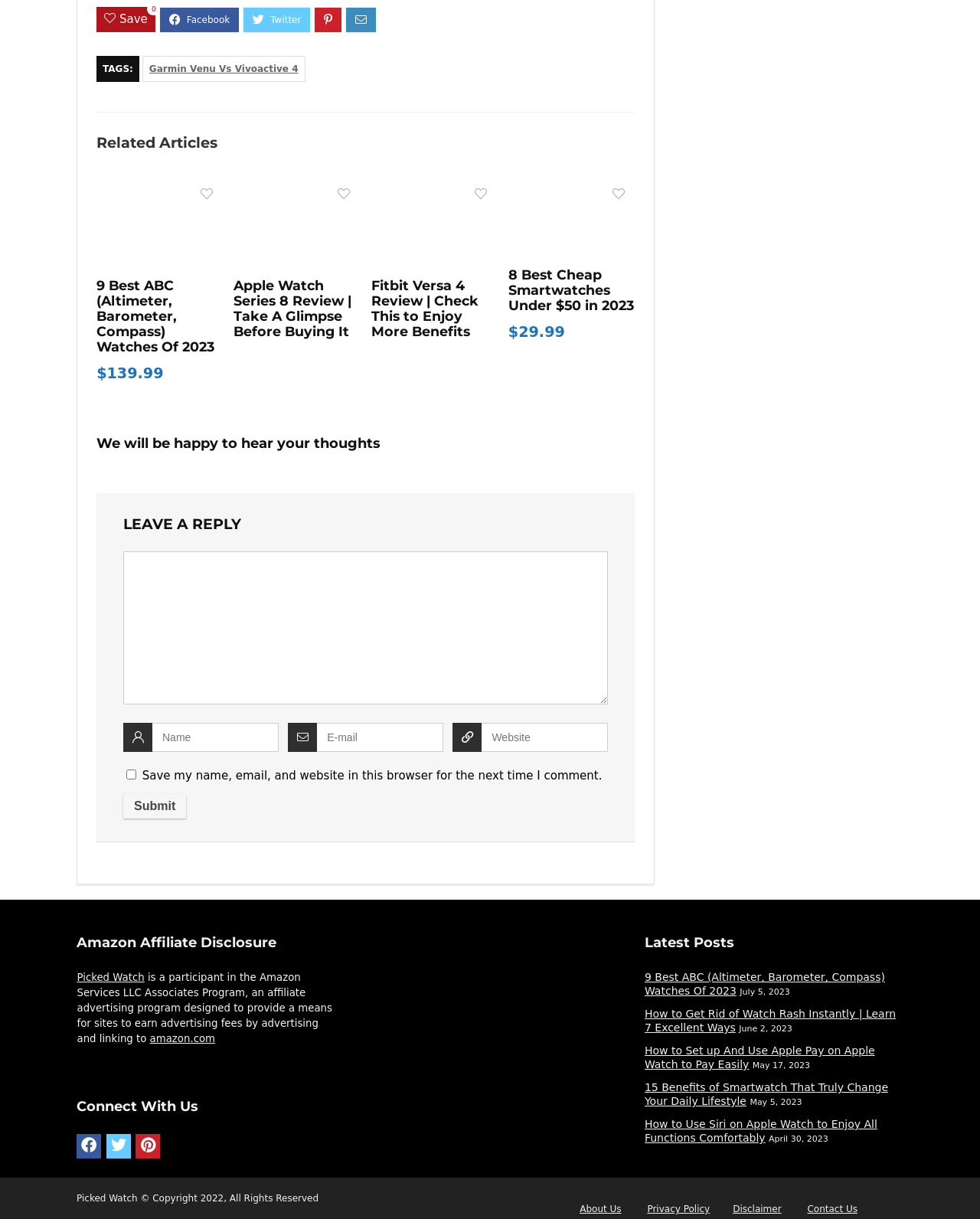Identify the bounding box coordinates for the UI element that matches this description: "December 2023".

None